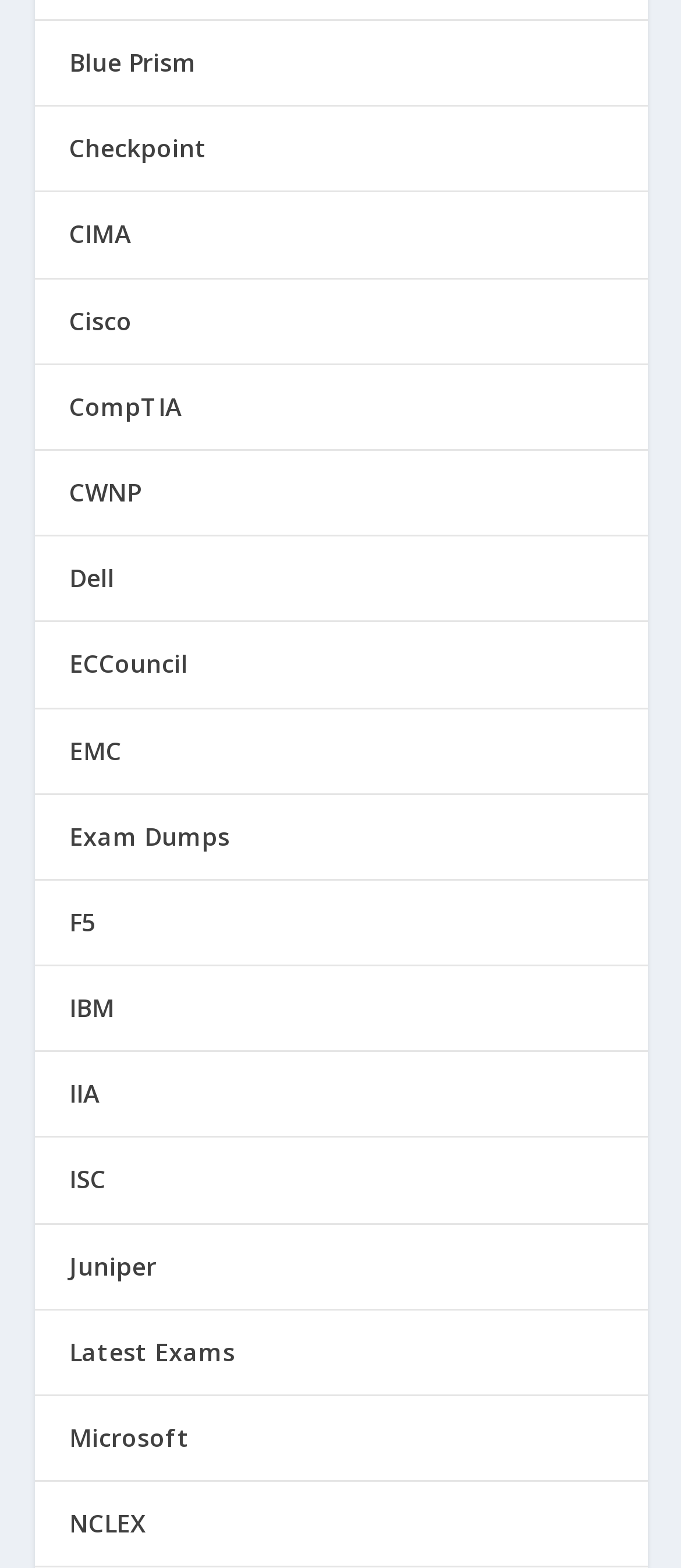What is the first link on the webpage?
Look at the image and respond with a single word or a short phrase.

Blue Prism